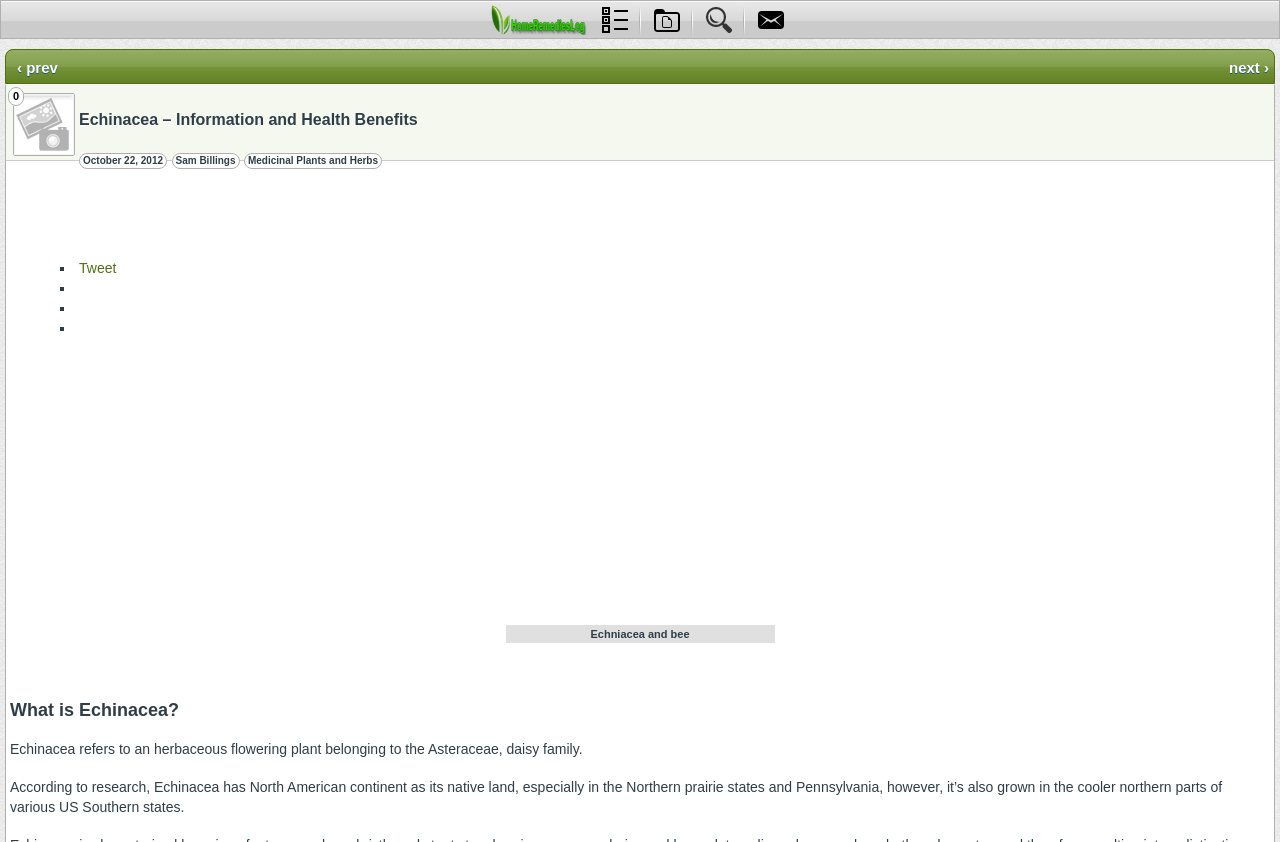Can you provide the bounding box coordinates for the element that should be clicked to implement the instruction: "Learn about the health benefits of Echinacea"?

[0.008, 0.825, 0.992, 0.861]